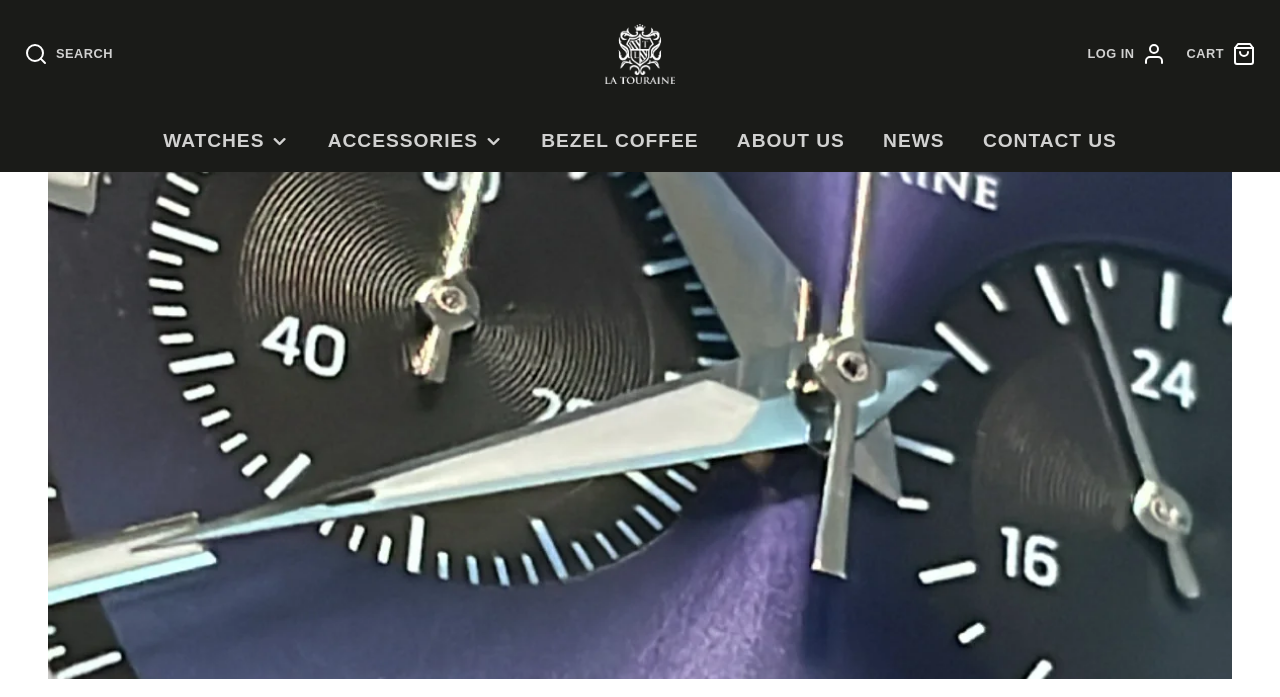Look at the image and write a detailed answer to the question: 
What is the company name associated with this website?

The image with the text 'La Touraine Watches' is present on the webpage, suggesting that this is the company name associated with this website.